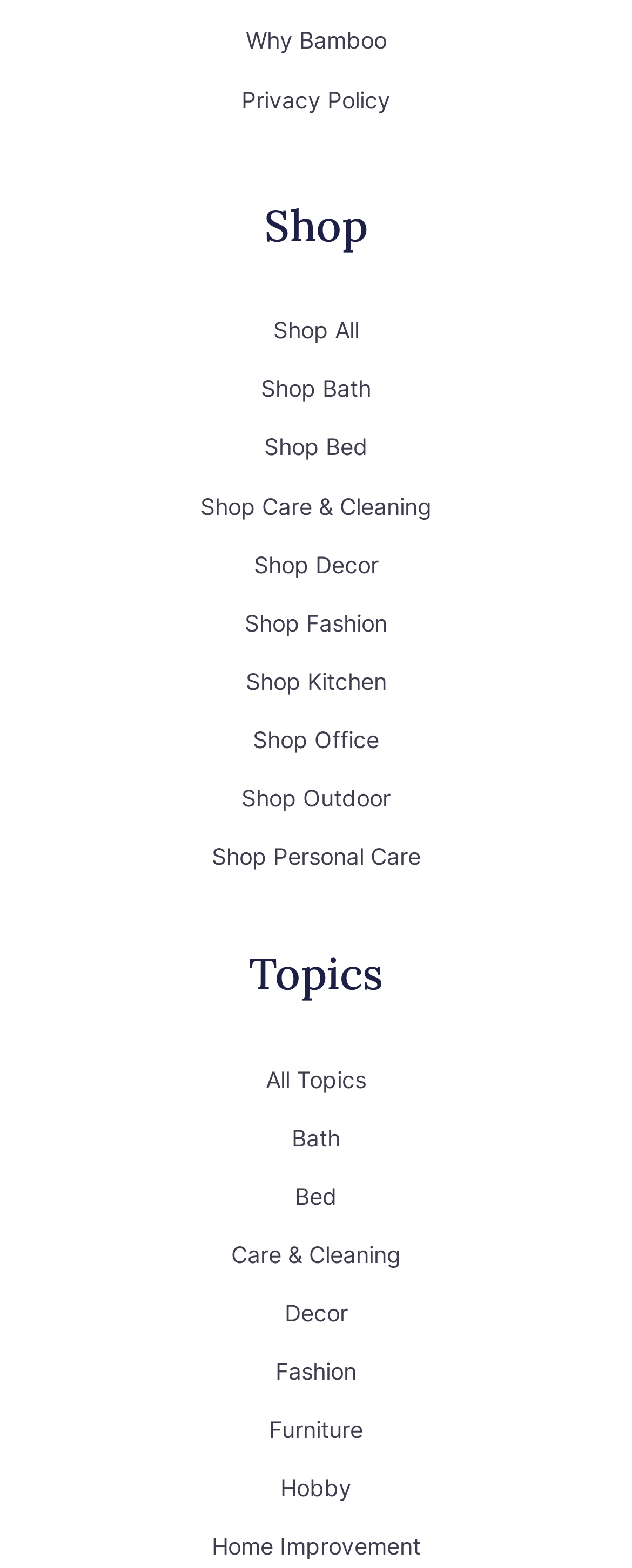How many links are there in the navigation bar?
Examine the screenshot and reply with a single word or phrase.

2